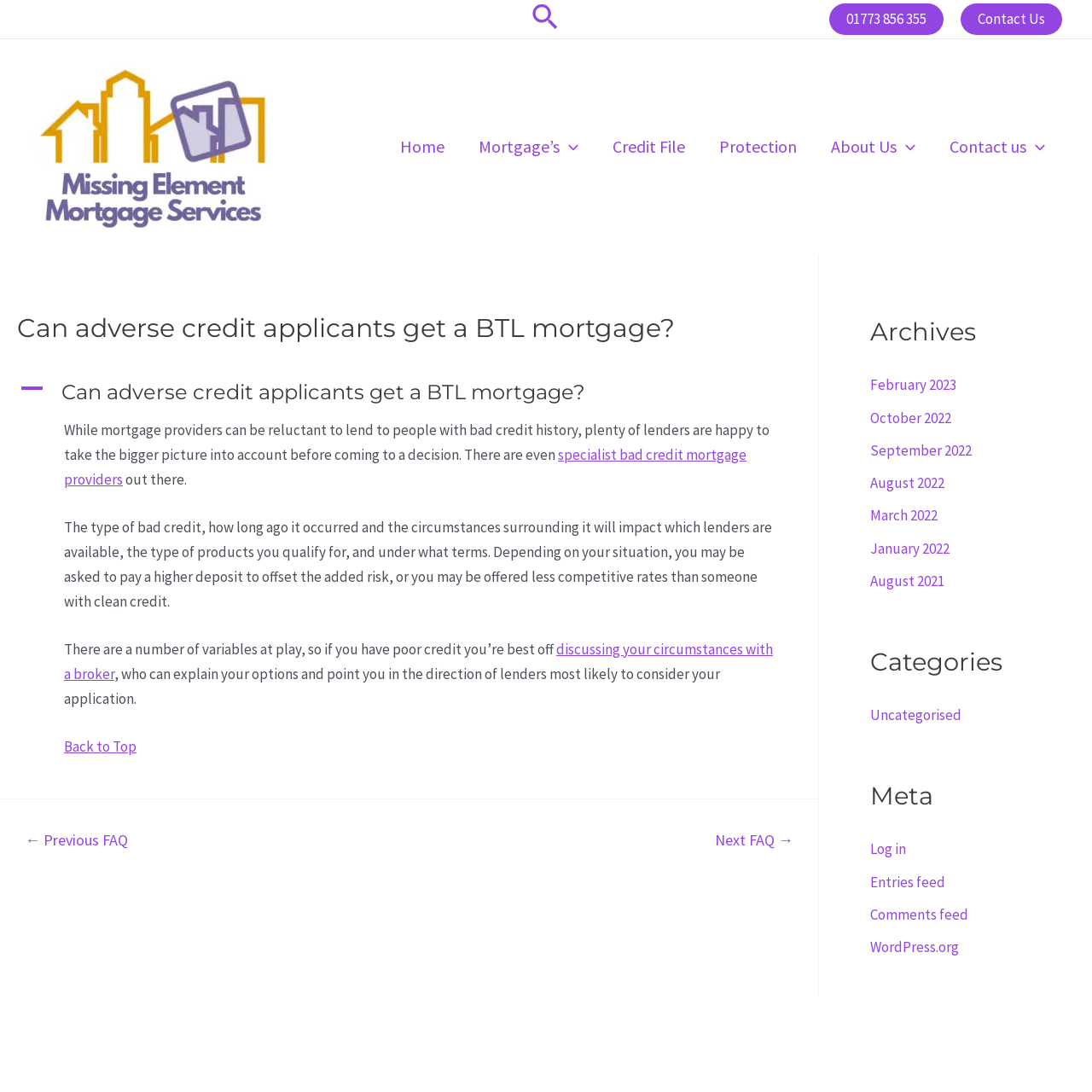Create a detailed narrative of the webpage’s visual and textual elements.

This webpage appears to be a blog or article page focused on the topic of mortgages and credit history. At the top of the page, there is a search icon link and a header widget with a phone number and a "Contact Us" link. Below this, there is a navigation menu with links to various sections of the website, including "Home", "Mortgages", "Credit File", "Protection", "About Us", and "Contact us".

The main content of the page is an article with a heading that matches the meta description, "Can adverse credit applicants get a BTL mortgage?" The article discusses how mortgage providers can be reluctant to lend to people with bad credit history, but there are lenders that take a more holistic approach. The text explains that the type of bad credit, how long ago it occurred, and the circumstances surrounding it will impact which lenders are available and the terms of the loan.

There are several links within the article, including one to "specialist bad credit mortgage providers" and another to "discussing your circumstances with a broker". The article also mentions that it's best to discuss one's circumstances with a broker to understand the available options.

At the bottom of the page, there are three complementary sections. The first section has a heading "Archives" and lists links to various months, from February 2023 to August 2021. The second section has a heading "Categories" and lists a single link to "Uncategorised". The third section has a heading "Meta" and lists links to "Log in", "Entries feed", "Comments feed", and "WordPress.org".

There are also navigation links to "Posts" at the bottom of the page, with links to "← Previous FAQ" and "Next FAQ →". Additionally, there is a "Back to Top" link within the article.